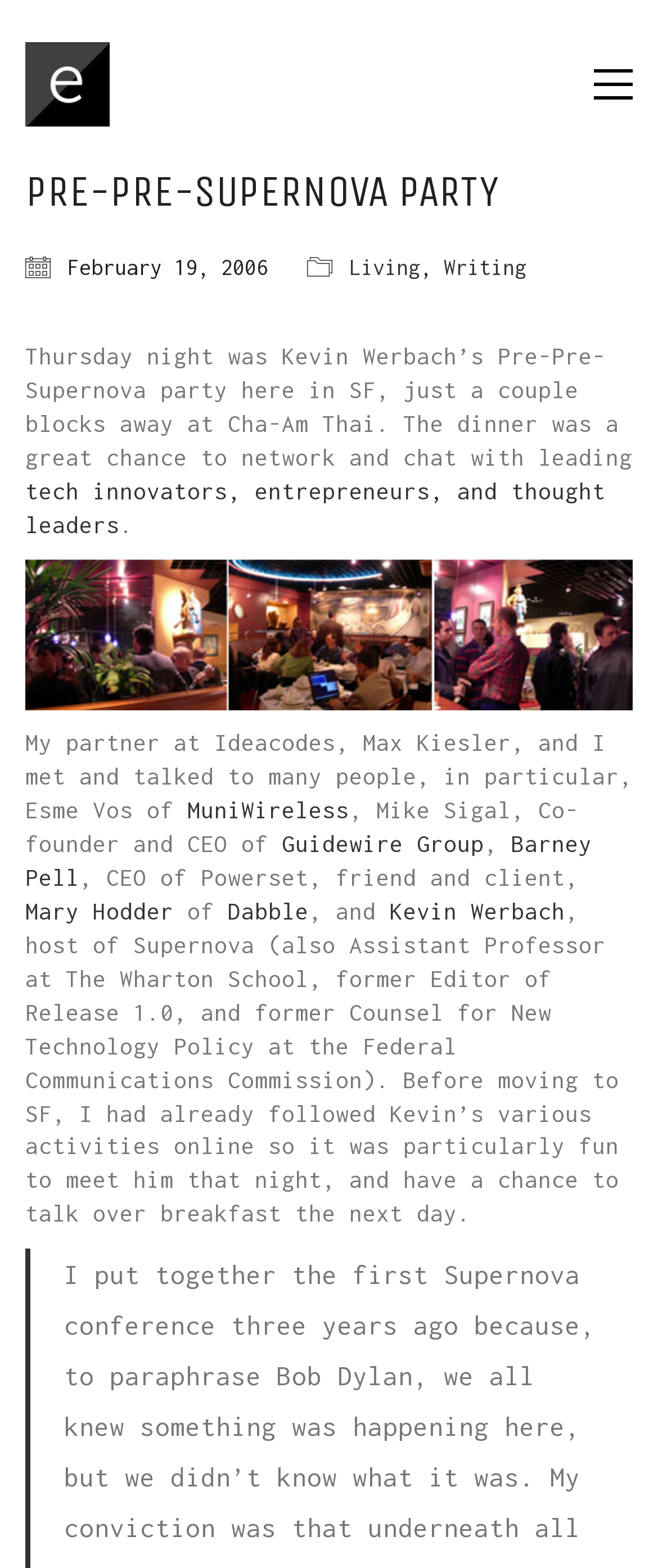For the following element description, predict the bounding box coordinates in the format (top-left x, top-left y, bottom-right x, bottom-right y). All values should be floating point numbers between 0 and 1. Description: # cloud security

None